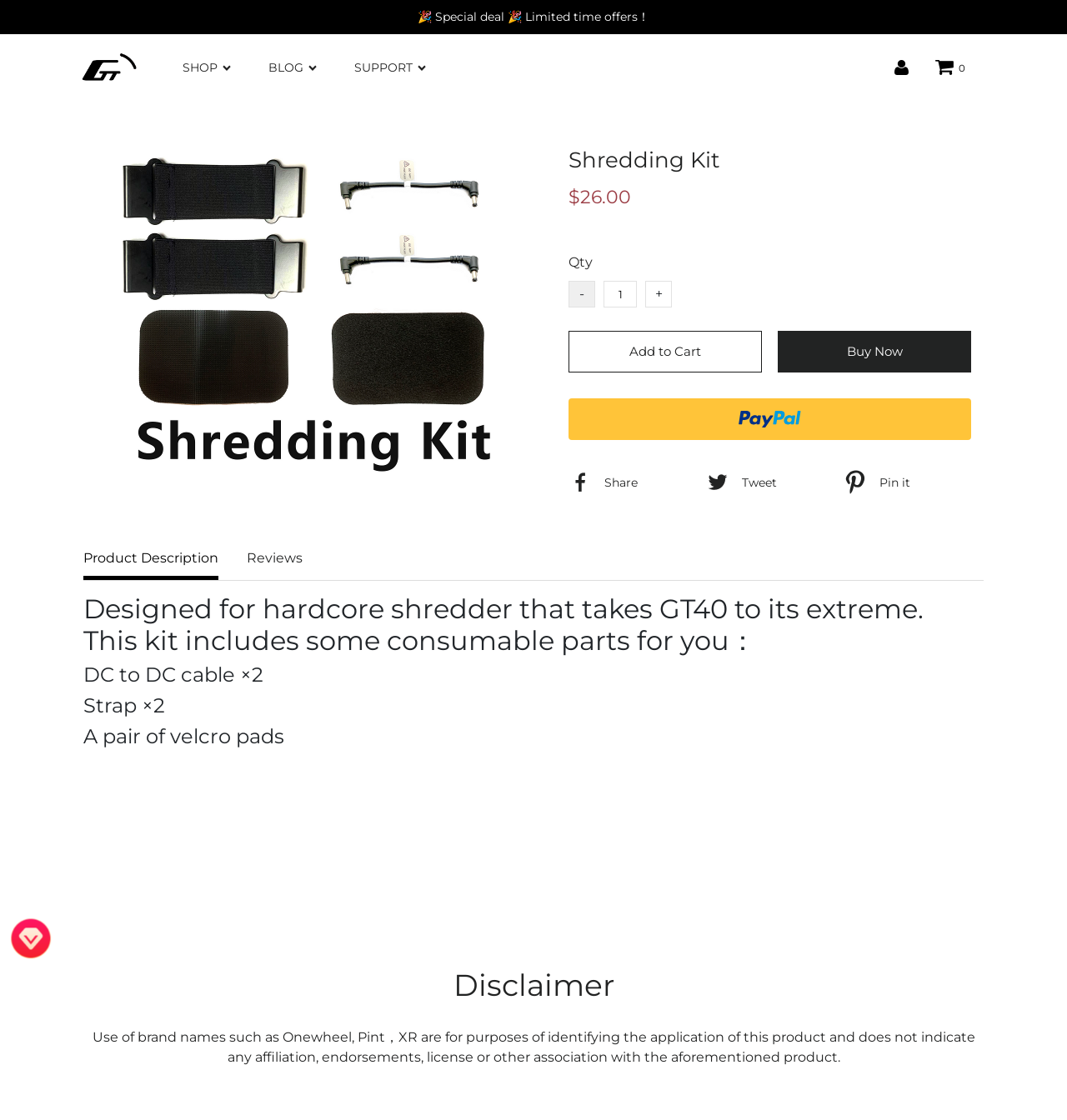What is the price of the kit? Look at the image and give a one-word or short phrase answer.

$26.00